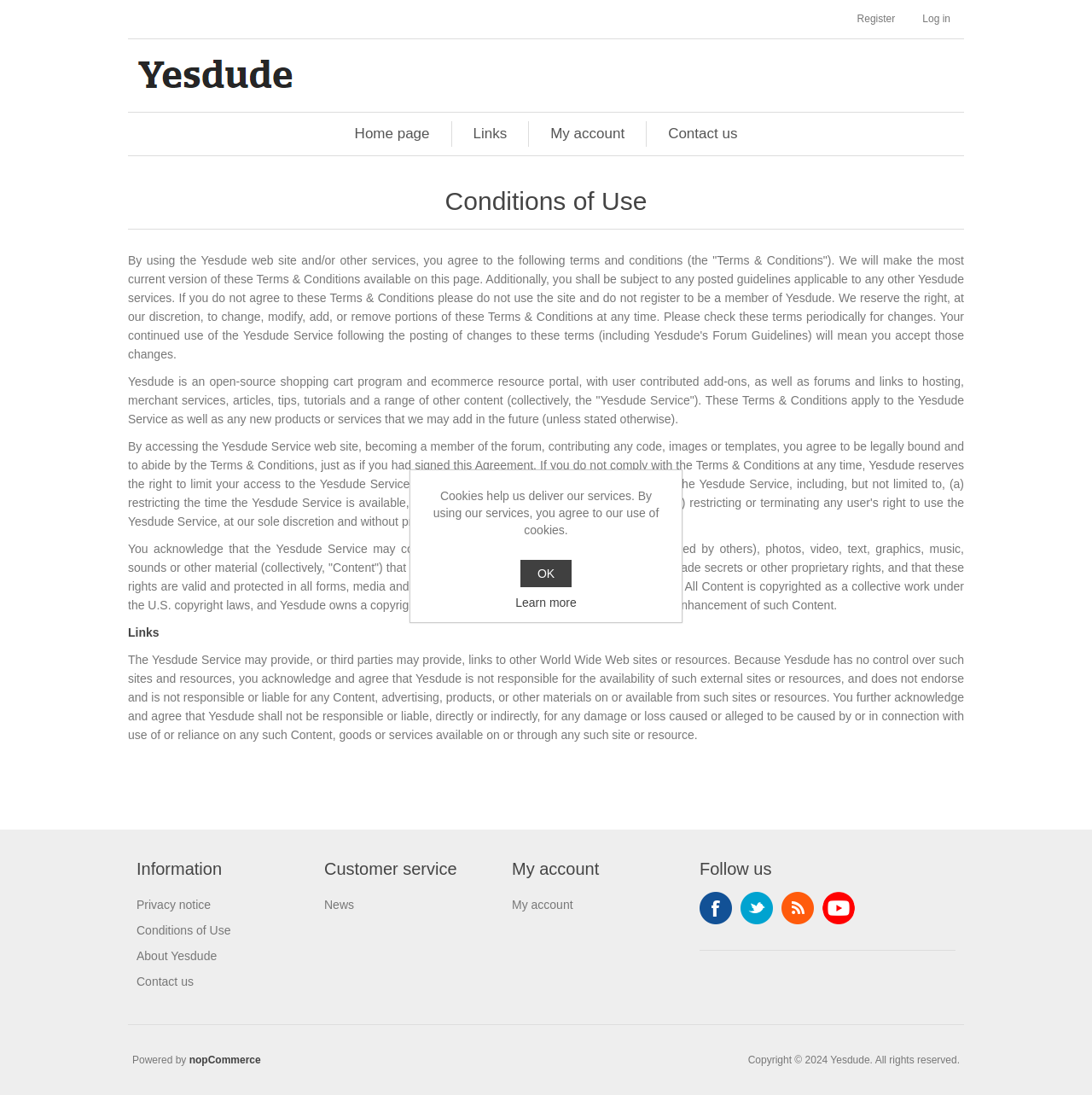Could you specify the bounding box coordinates for the clickable section to complete the following instruction: "Follow us on Facebook"?

[0.641, 0.814, 0.67, 0.844]